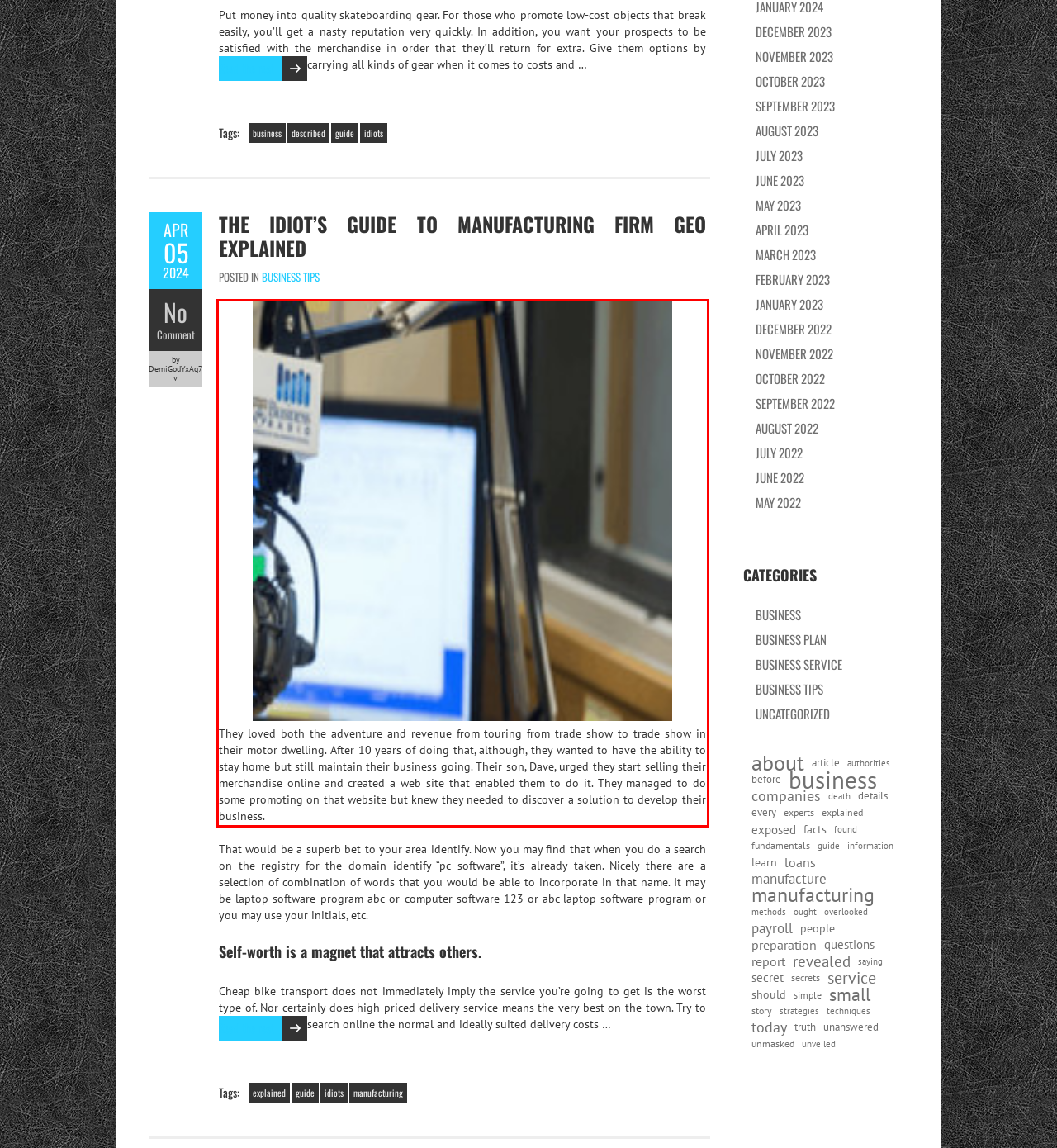Look at the screenshot of the webpage, locate the red rectangle bounding box, and generate the text content that it contains.

They loved both the adventure and revenue from touring from trade show to trade show in their motor dwelling. After 10 years of doing that, although, they wanted to have the ability to stay home but still maintain their business going. Their son, Dave, urged they start selling their merchandise online and created a web site that enabled them to do it. They managed to do some promoting on that website but knew they needed to discover a solution to develop their business.